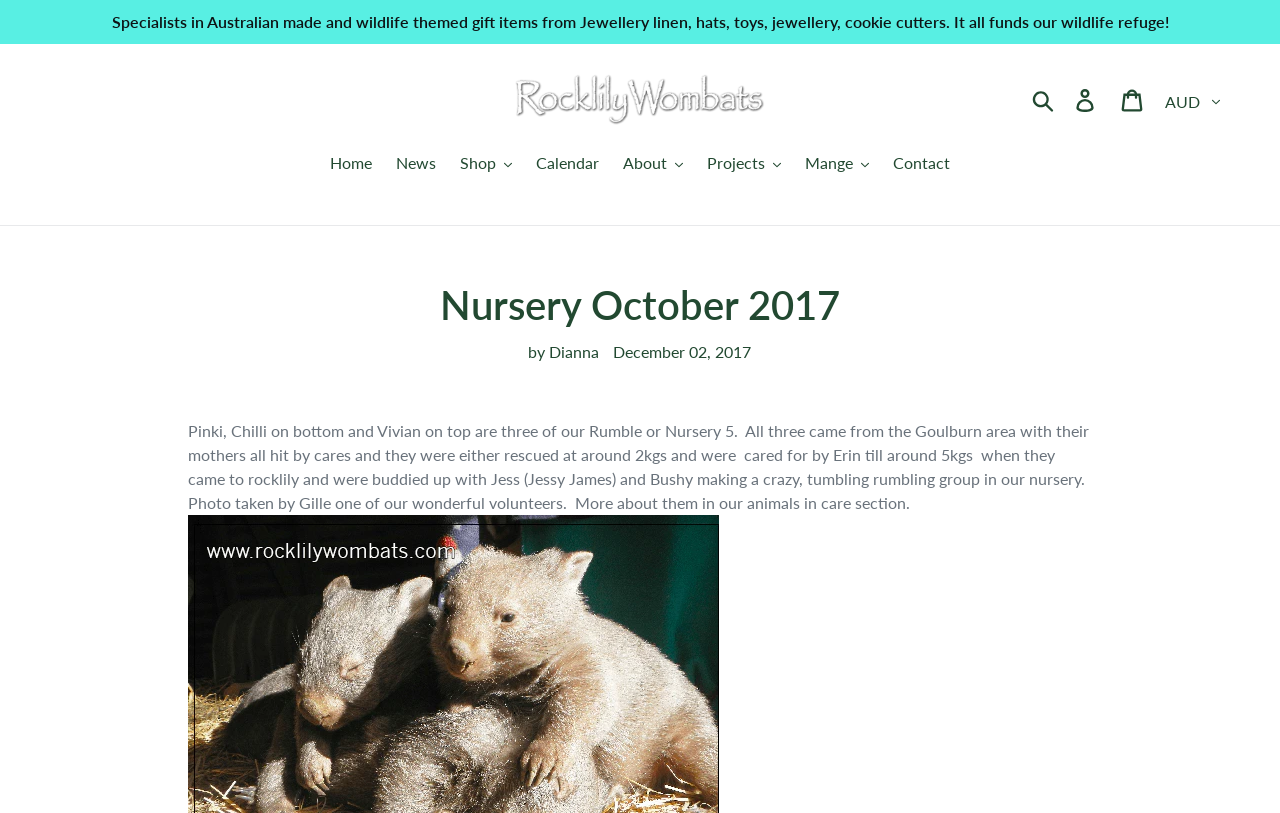Please identify the bounding box coordinates of the clickable element to fulfill the following instruction: "Call the phone number". The coordinates should be four float numbers between 0 and 1, i.e., [left, top, right, bottom].

None